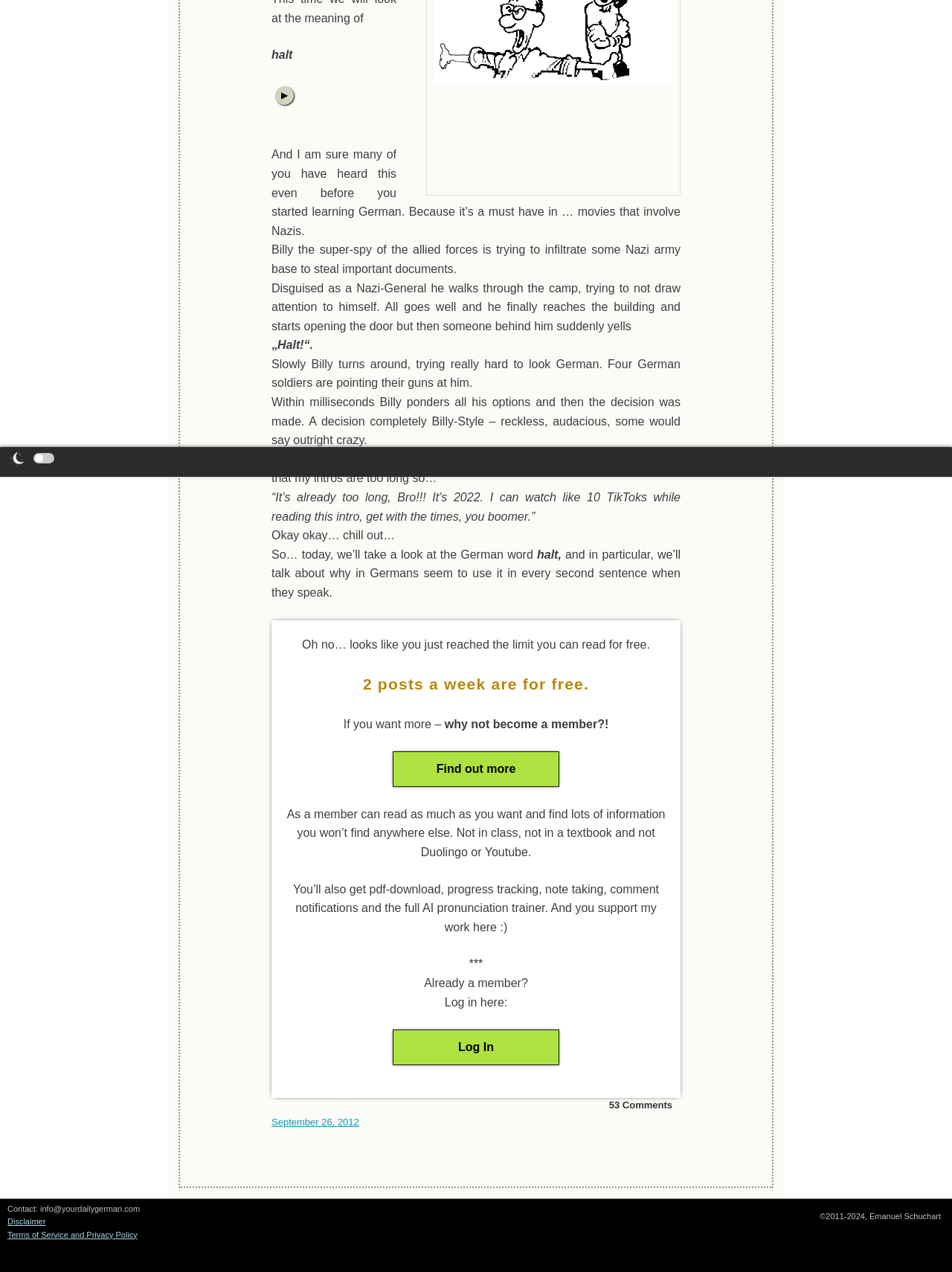From the screenshot, find the bounding box of the UI element matching this description: "September 26, 2012". Supply the bounding box coordinates in the form [left, top, right, bottom], each a float between 0 and 1.

[0.285, 0.878, 0.383, 0.901]